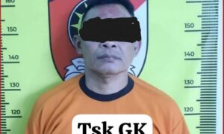Respond to the following question with a brief word or phrase:
What is the purpose of the measurement lines in the background?

Official identification process